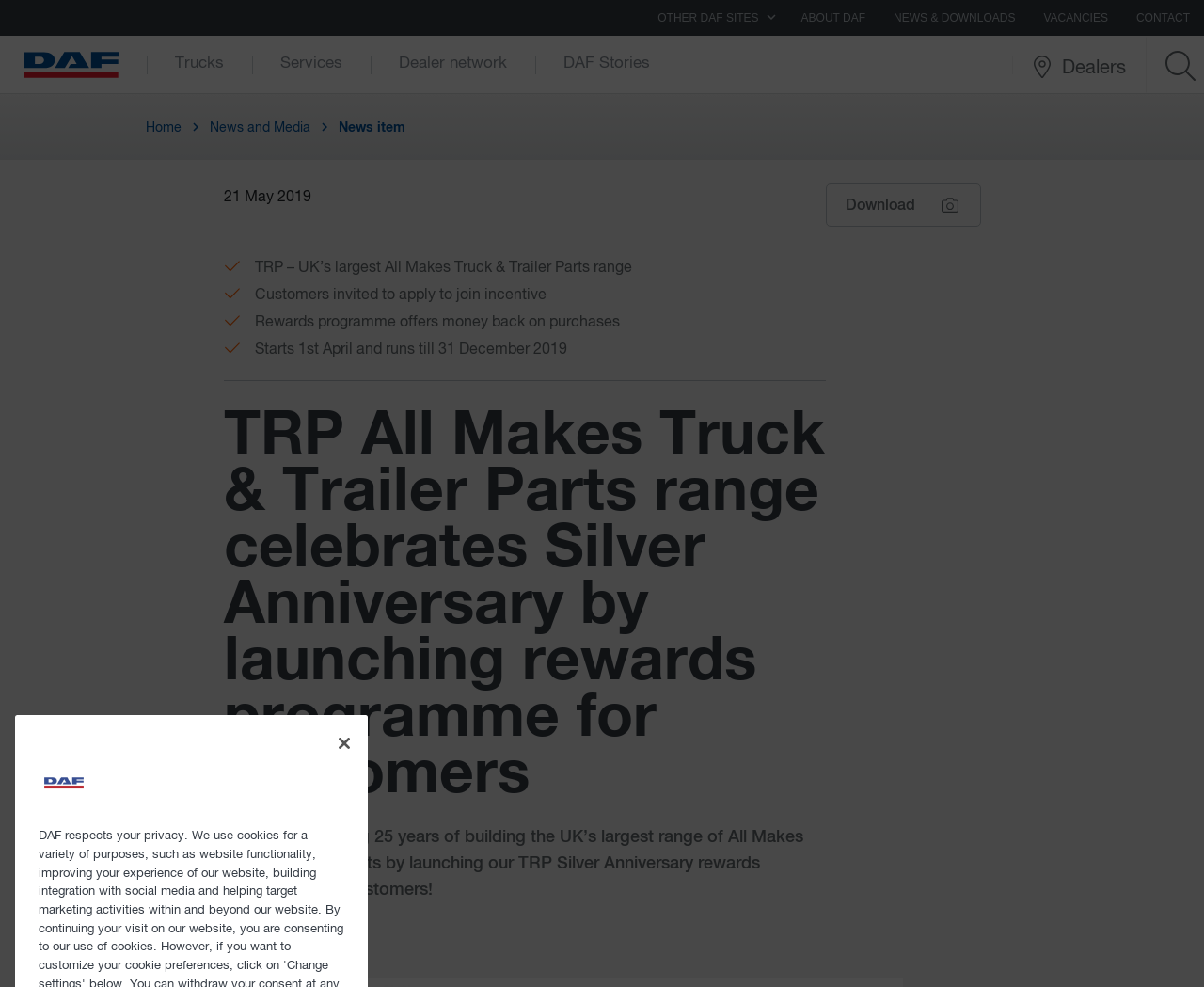Please answer the following question using a single word or phrase: 
What is the duration of the rewards programme?

1st April to 31 December 2019